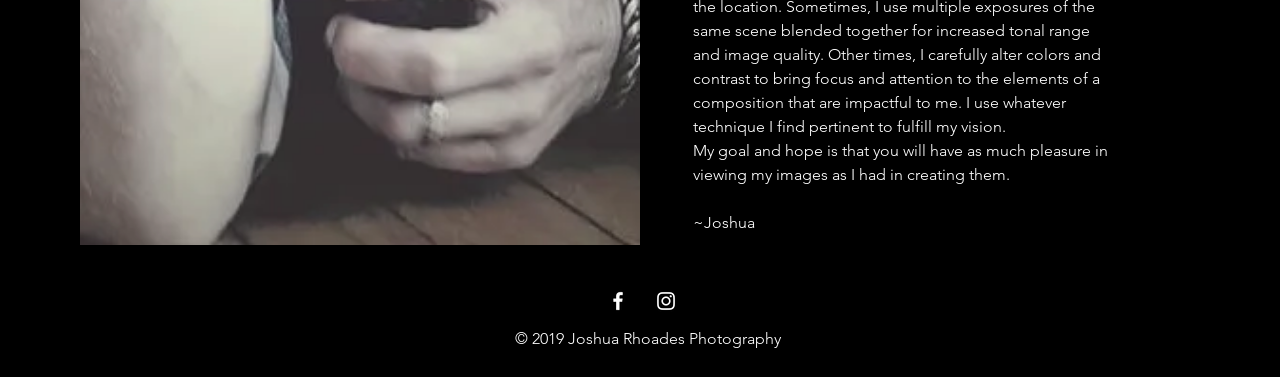Use a single word or phrase to answer this question: 
What is the photographer's surname?

Rhoades